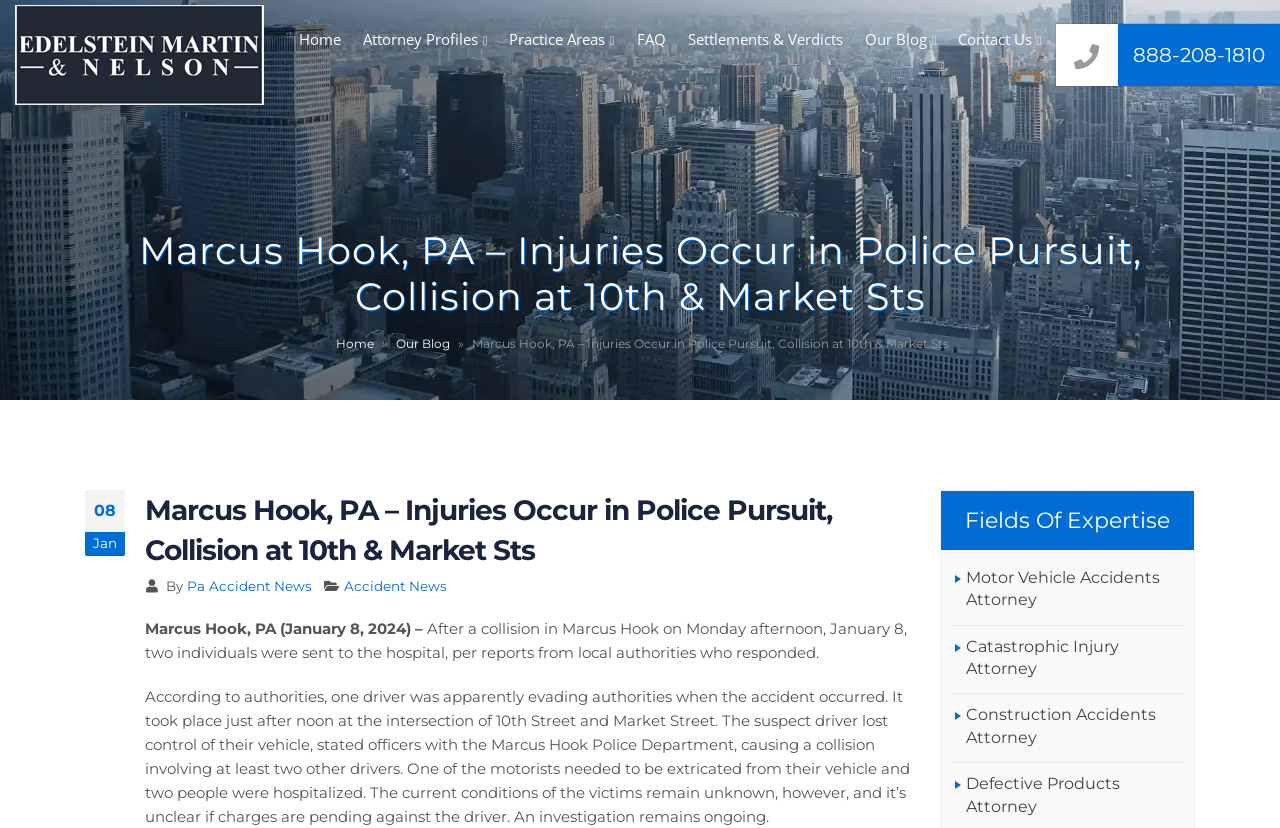Using the information in the image, give a comprehensive answer to the question: 
What is the intersection where the accident occurred?

The intersection where the accident occurred can be determined by reading the text in the webpage, specifically the sentence 'It took place just after noon at the intersection of 10th Street and Market Street.' which mentions the intersection of 10th Street and Market Street as the location of the accident.